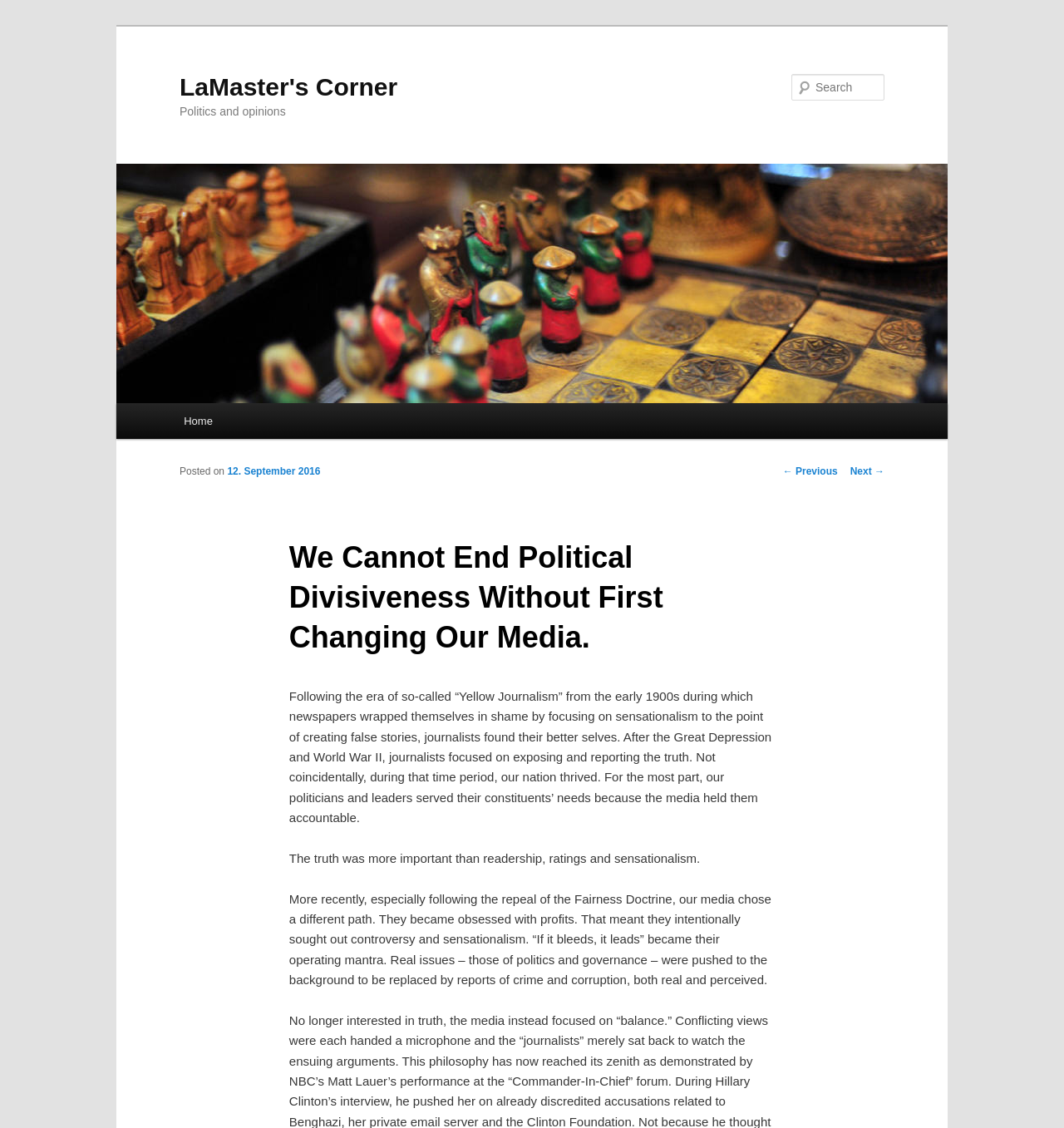Determine the bounding box coordinates (top-left x, top-left y, bottom-right x, bottom-right y) of the UI element described in the following text: ← Previous

[0.736, 0.413, 0.787, 0.423]